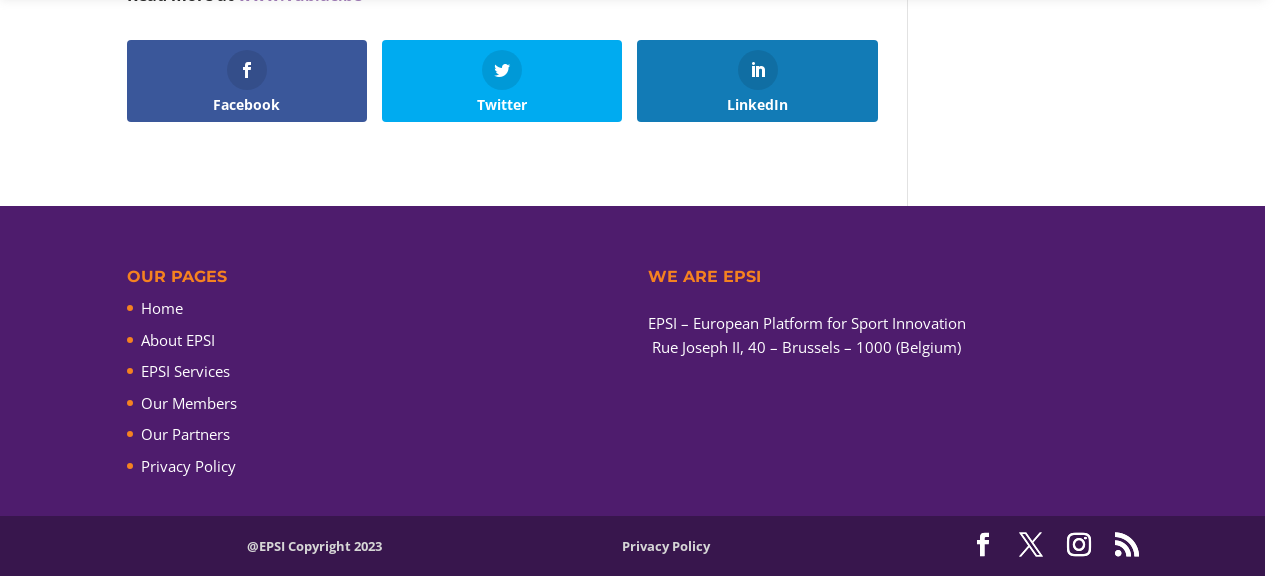Give a short answer to this question using one word or a phrase:
Where is EPSI located?

Brussels, Belgium